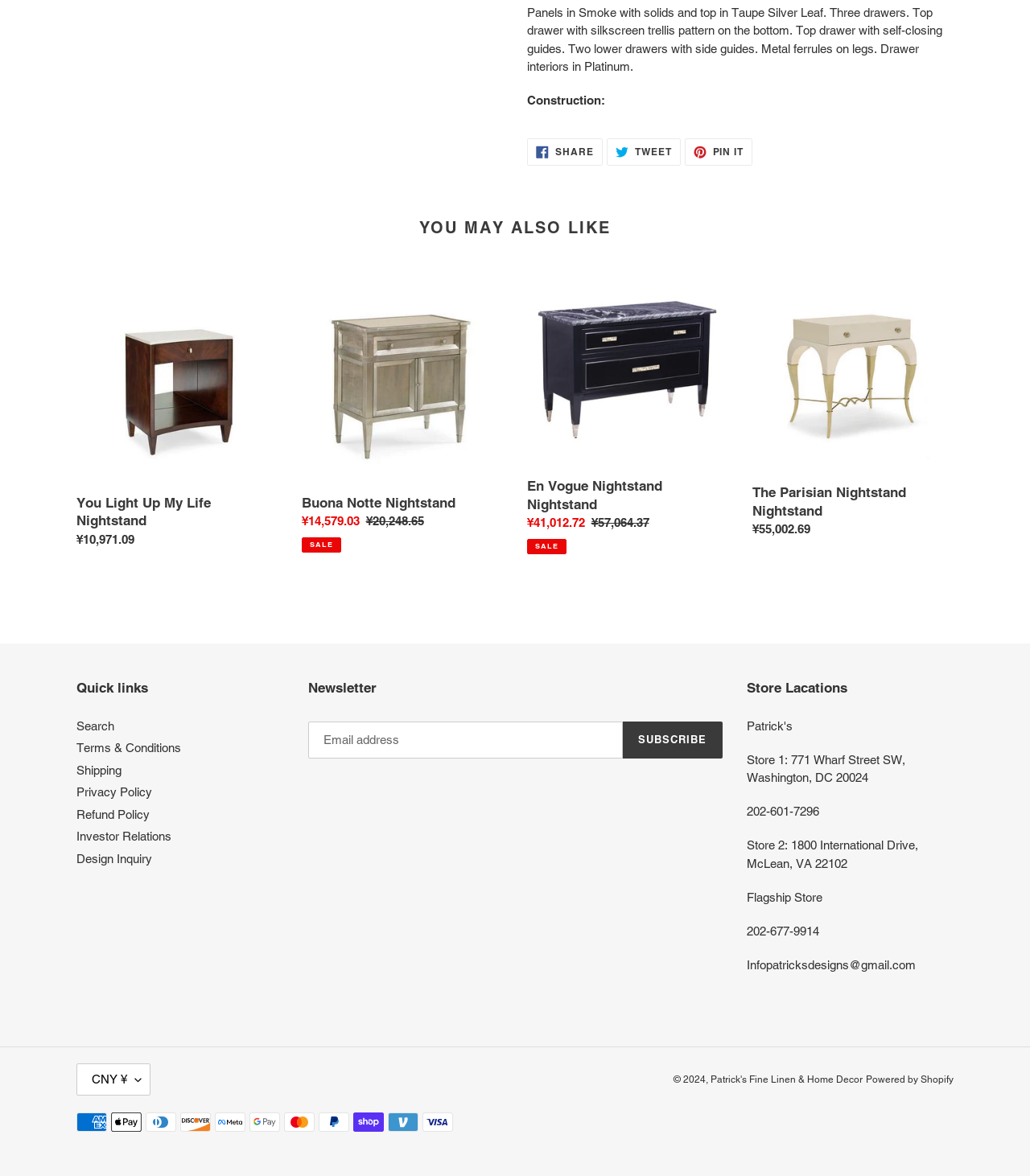Please give a succinct answer to the question in one word or phrase:
How many drawers does the nightstand have?

Three